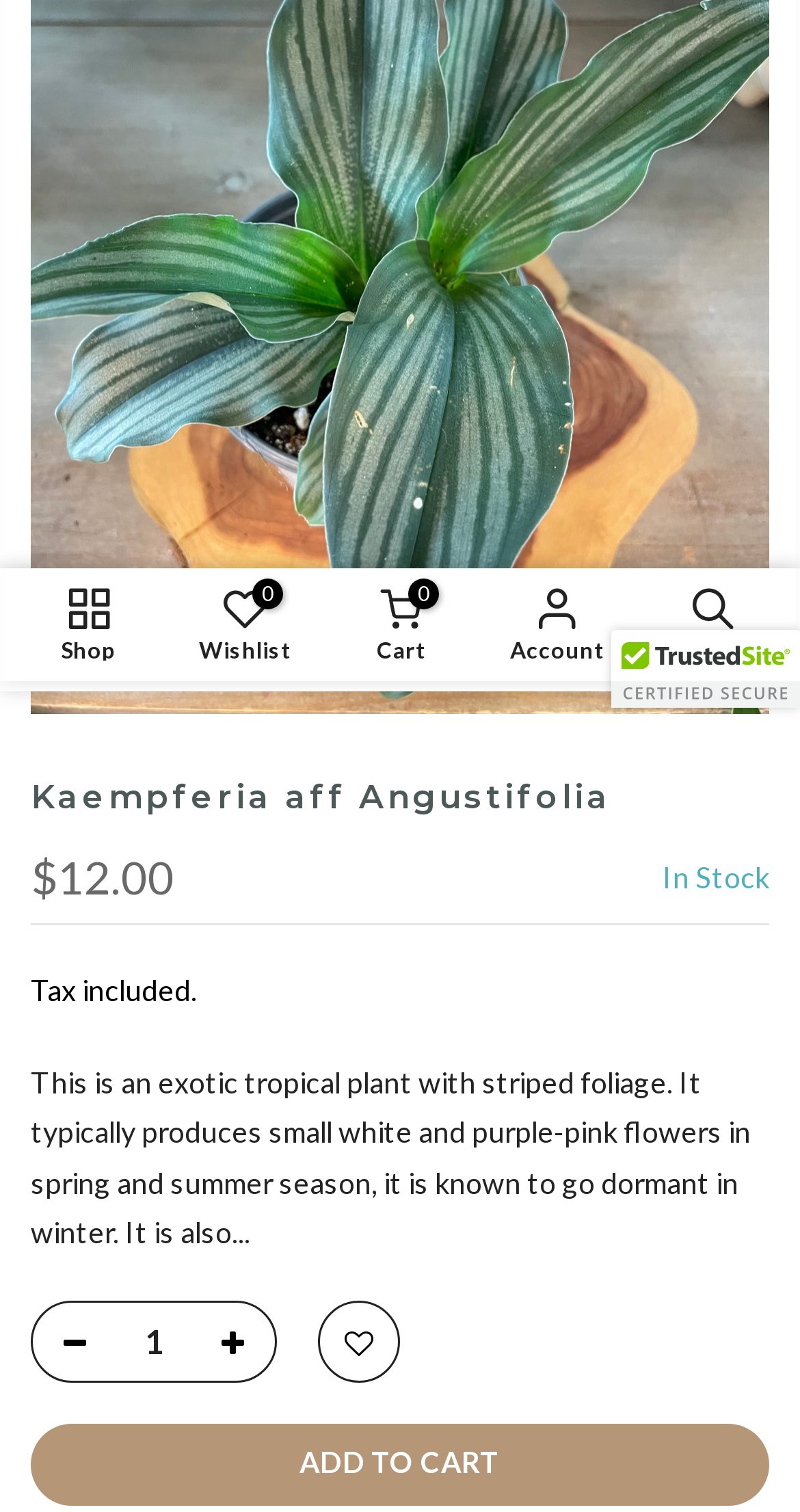Please find the bounding box for the following UI element description. Provide the coordinates in (top-left x, top-left y, bottom-right x, bottom-right y) format, with values between 0 and 1: Shop

[0.013, 0.383, 0.208, 0.444]